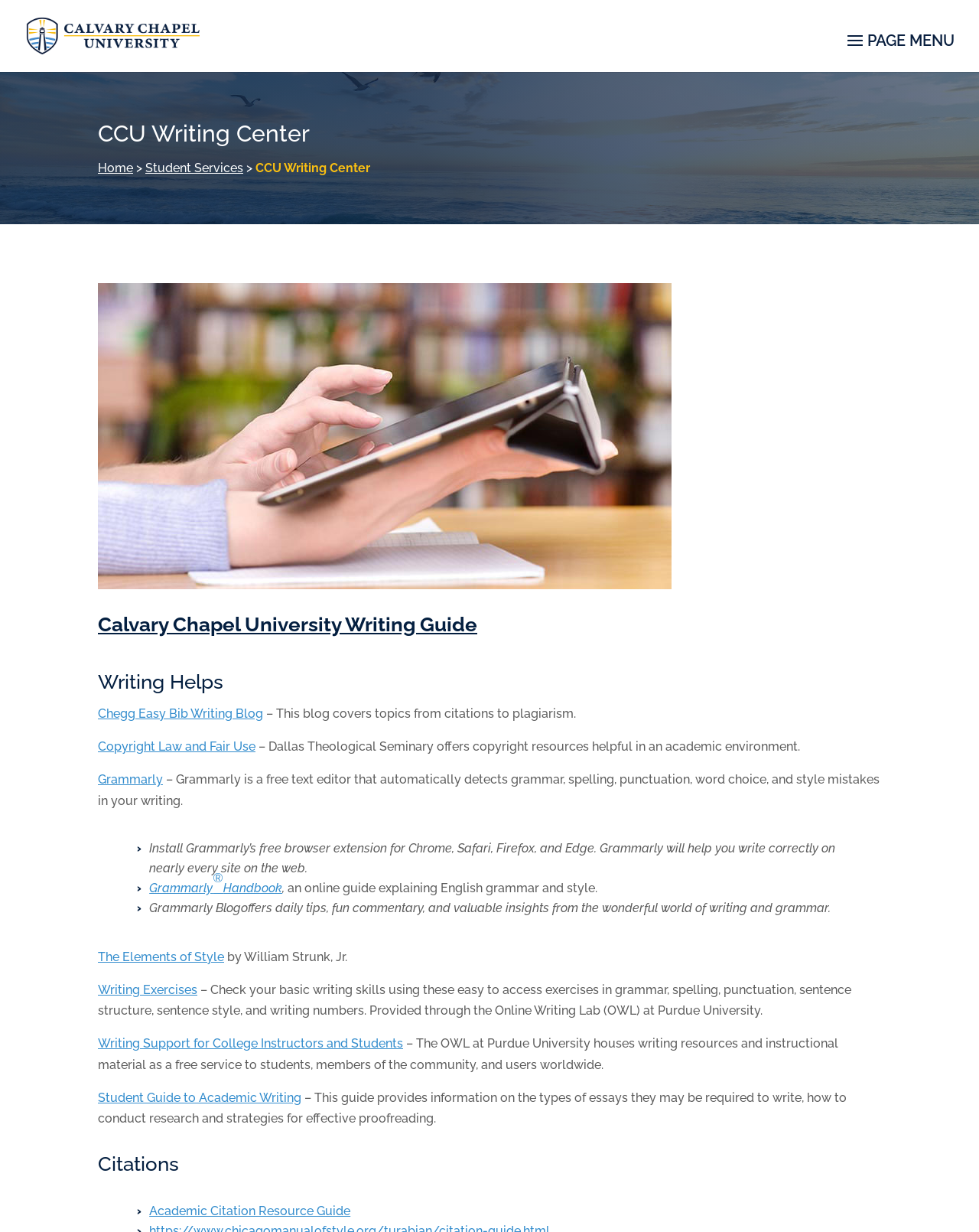Can you specify the bounding box coordinates of the area that needs to be clicked to fulfill the following instruction: "Click on the 'Home' link"?

[0.1, 0.13, 0.136, 0.142]